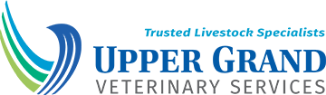Based on the visual content of the image, answer the question thoroughly: What is the expertise of Upper Grand Veterinary Services?

The slogan 'Trusted Livestock Specialists' emphasizes their expertise in the care of various livestock animals, indicating that Upper Grand Veterinary Services specializes in livestock care.